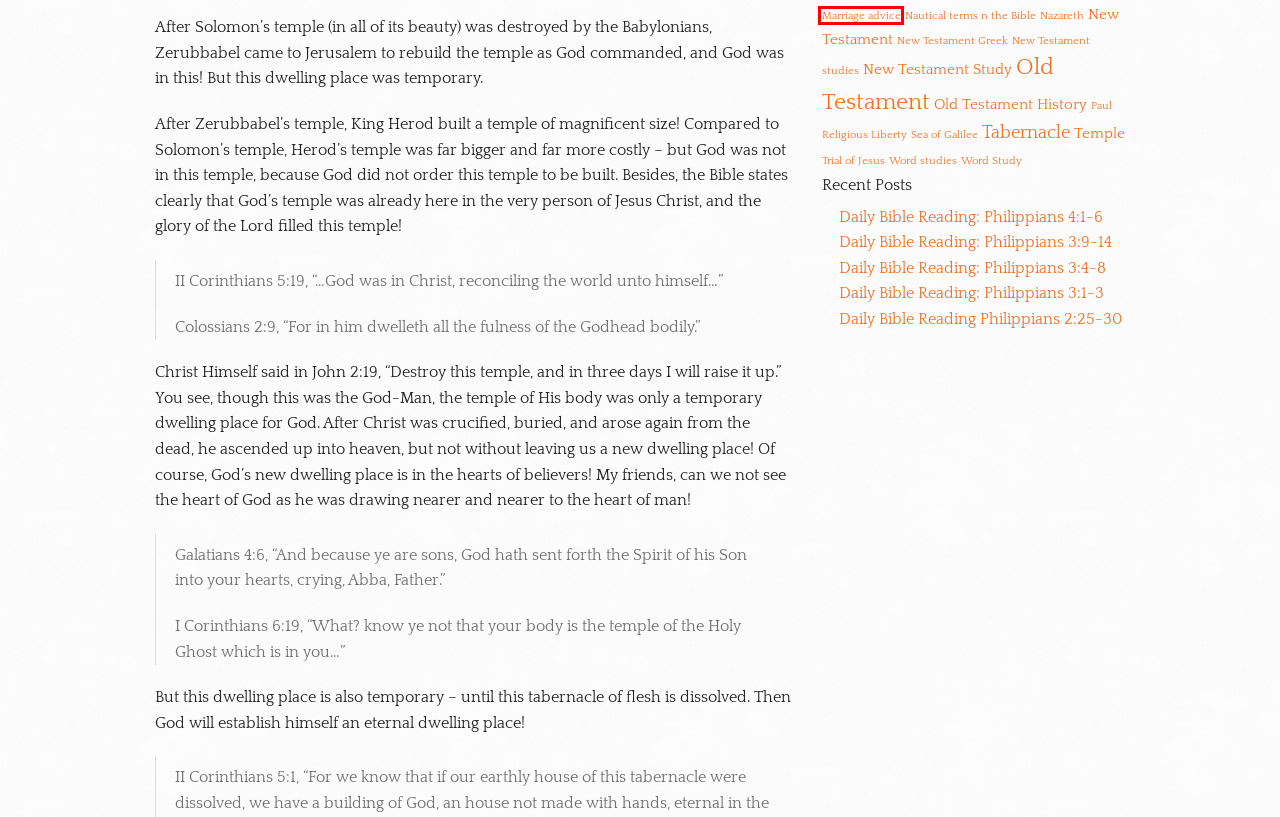You have been given a screenshot of a webpage with a red bounding box around a UI element. Select the most appropriate webpage description for the new webpage that appears after clicking the element within the red bounding box. The choices are:
A. Tag Archive for "Word studies" | The Divine Library
B. Daily Bible Reading: Philippians 4:1-6
C. Tag Archive for "Marriage advice" | The Divine Library
D. Tag Archive for "Nazareth" | The Divine Library
E. Daily Bible Reading: Philippians 3:4-8
F. Tag Archive for "New Testament Greek" | The Divine Library
G. Tag Archive for "Old Testament History" | The Divine Library
H. Tag Archive for "New Testament Study" | The Divine Library

C